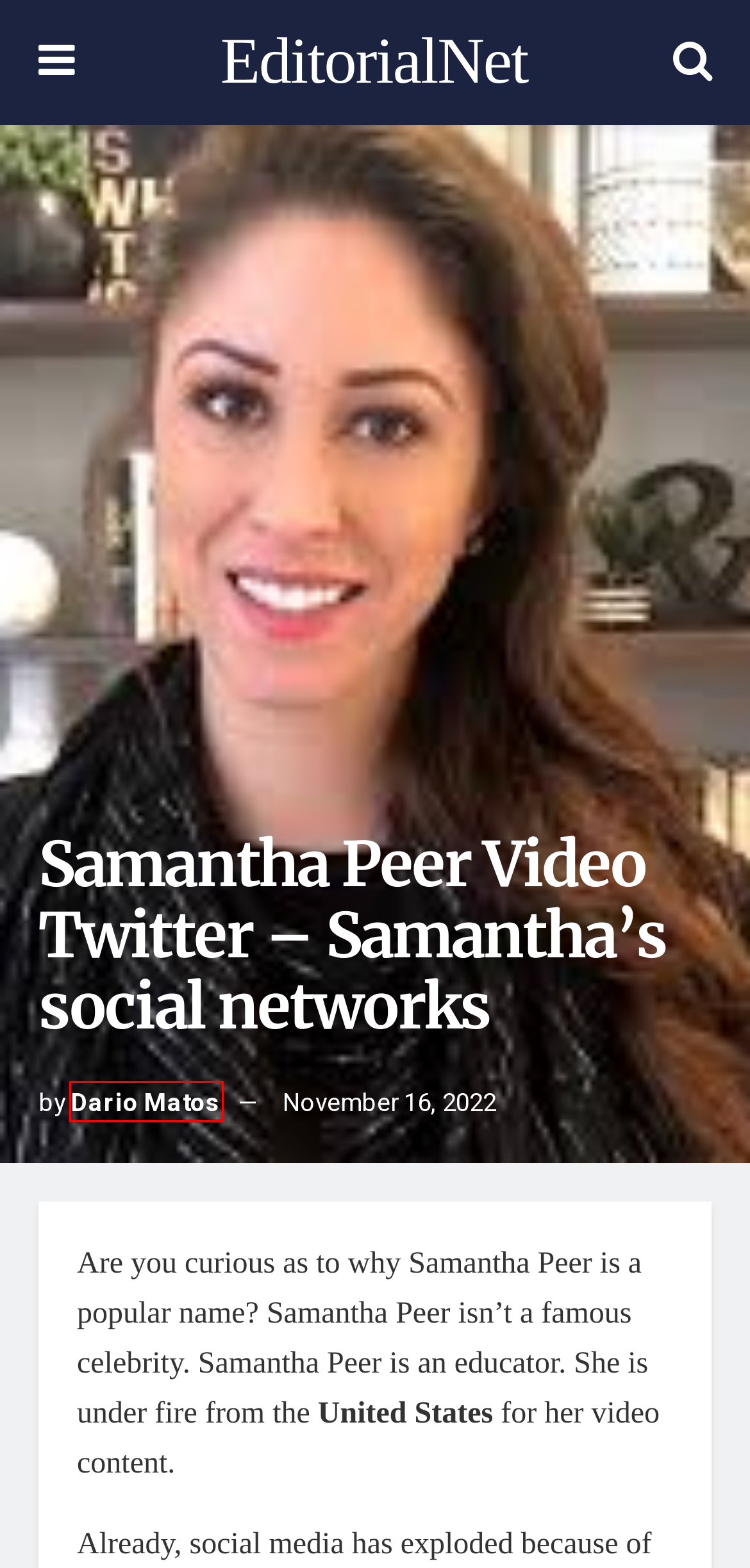Assess the screenshot of a webpage with a red bounding box and determine which webpage description most accurately matches the new page after clicking the element within the red box. Here are the options:
A. Sports Archives - EditorialNet
B. Technology & Gadgets Archives - EditorialNet
C. Fashion & Lifestyle Archives - EditorialNet
D. Relations Archives - EditorialNet
E. Dario Matos, Author at EditorialNet
F. Home - EditorialNet
G. Product Reviews Archives - EditorialNet
H. Digital Marketing Archives - EditorialNet

E